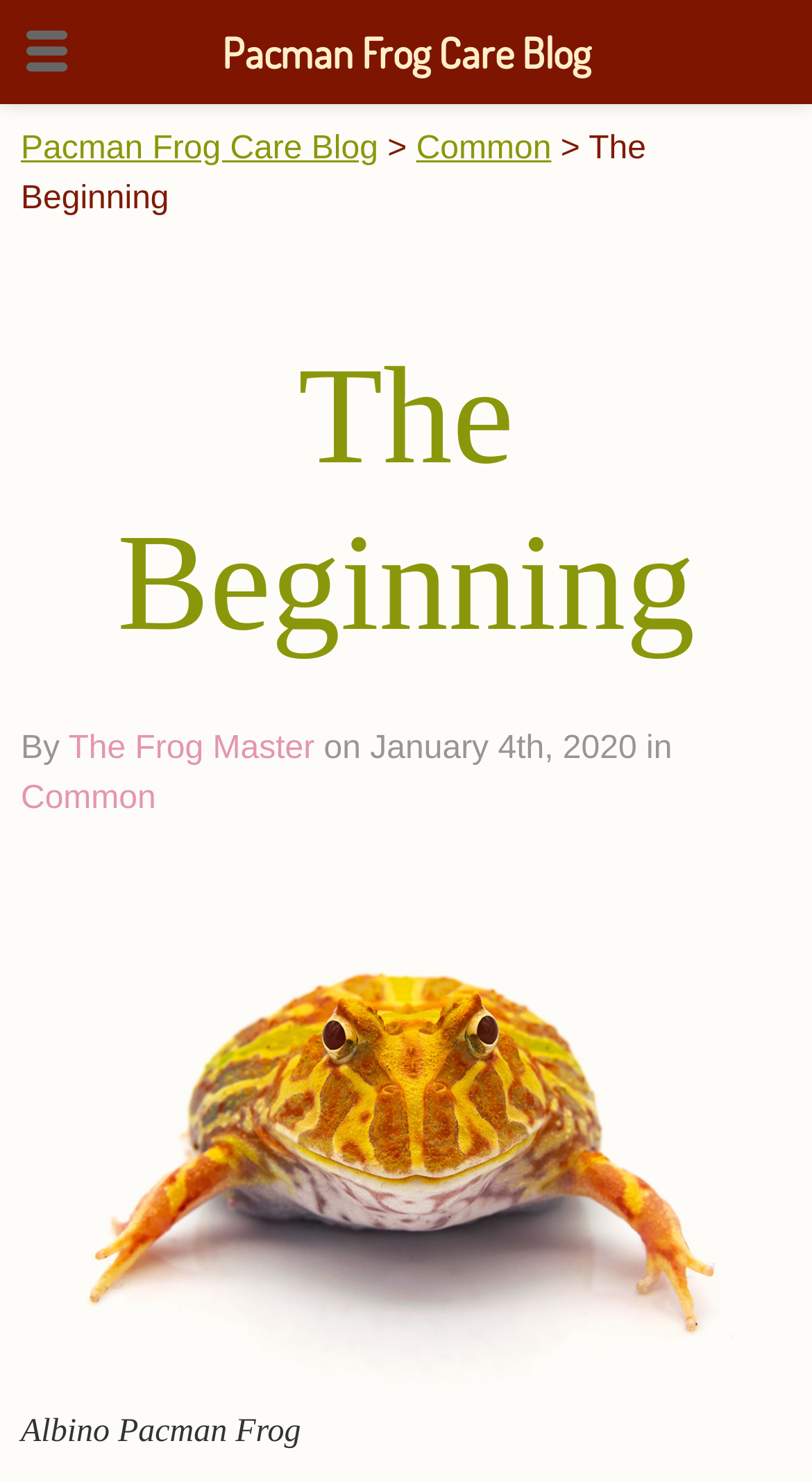What is the name of the blog?
Can you provide an in-depth and detailed response to the question?

I determined the answer by looking at the top-left corner of the webpage, where I found a link with the text 'Pacman Frog Care Blog'. This suggests that the blog's name is 'Pacman Frog Care Blog'.